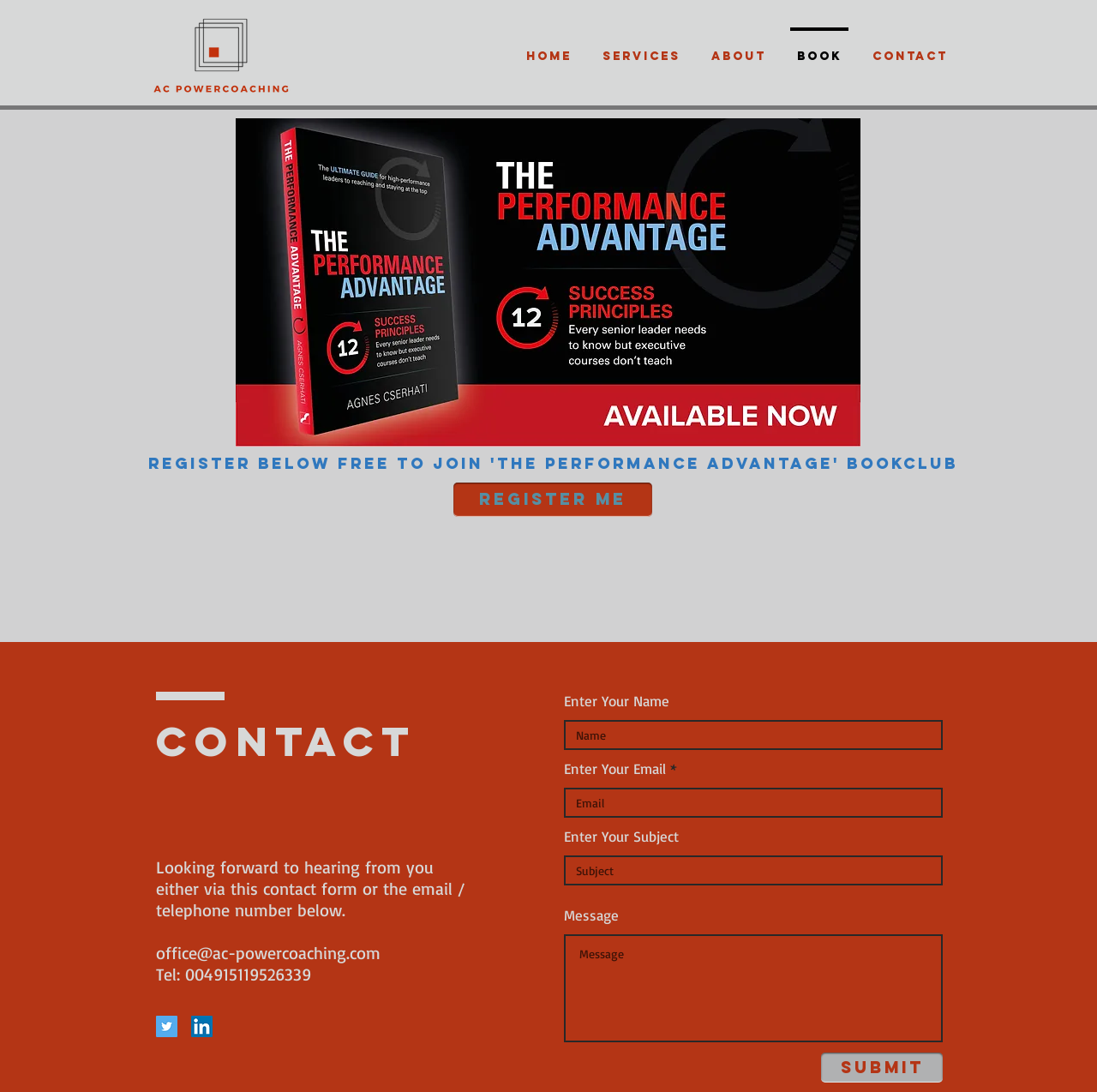What social media platforms are available?
Identify the answer in the screenshot and reply with a single word or phrase.

Twitter and LinkedIn